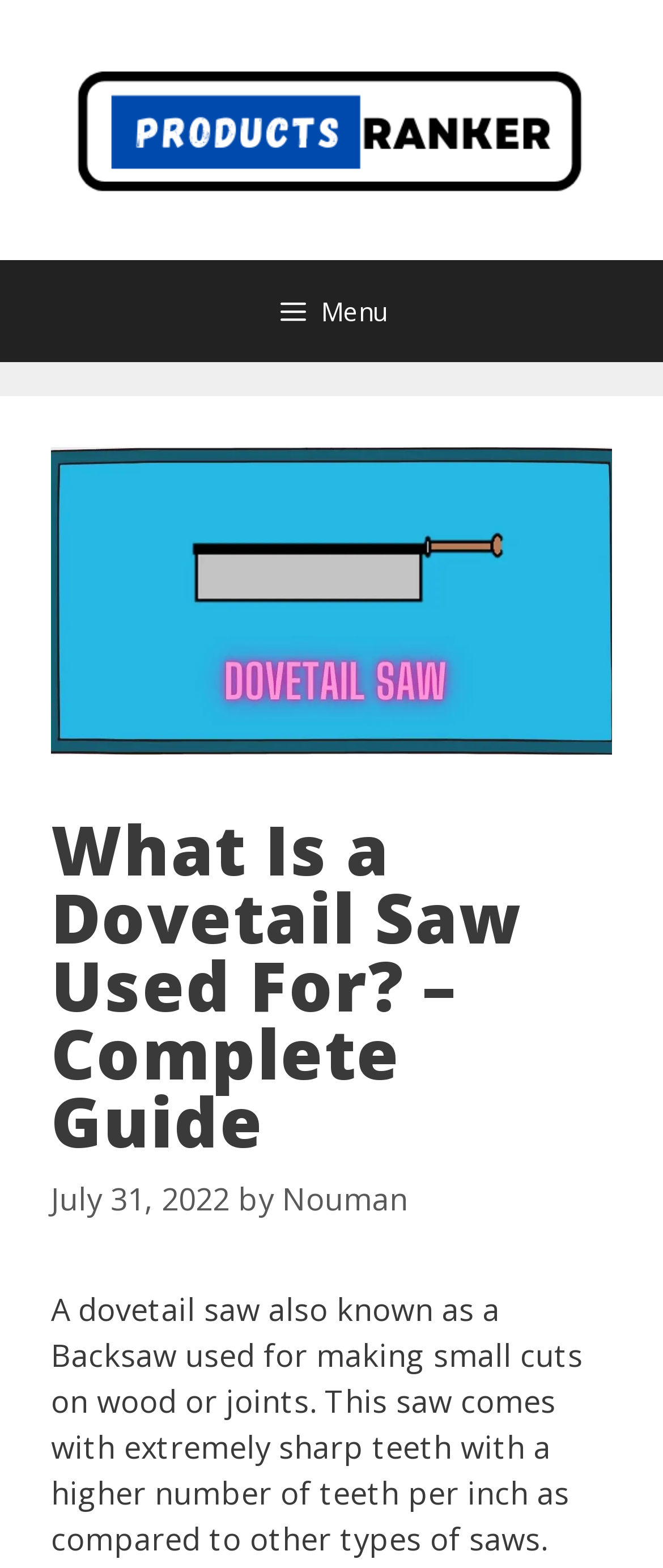Describe all the significant parts and information present on the webpage.

The webpage is about a dovetail saw, a type of saw used for making small cuts on wood or joints. At the top of the page, there is a banner with a link to "ProductsRanker" and an image of the same name. Below the banner, there is a navigation menu with a button labeled "Menu" that expands to reveal a dropdown menu.

On the left side of the page, there is an image of a dovetail saw, and above it, there is a header section with a heading that reads "What Is a Dovetail Saw Used For? – Complete Guide". The header section also contains the date "July 31, 2022" and the author's name "Nouman".

The main content of the page starts below the header section, with a paragraph of text that describes the dovetail saw, its uses, and its characteristics. The text explains that a dovetail saw is also known as a Backsaw and is used for making small cuts on wood or joints, and that it has extremely sharp teeth with a higher number of teeth per inch compared to other types of saws.